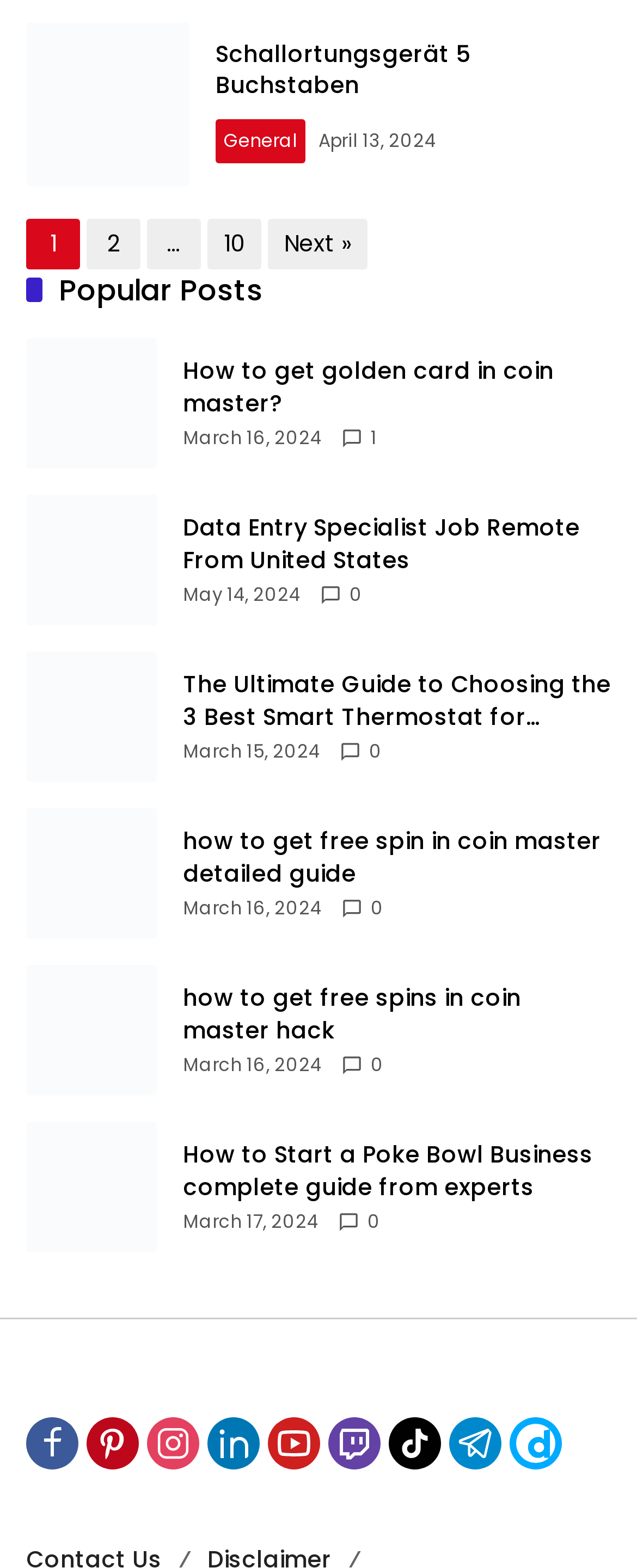Please determine the bounding box coordinates of the element to click on in order to accomplish the following task: "Follow the 'Facebook' social media link". Ensure the coordinates are four float numbers ranging from 0 to 1, i.e., [left, top, right, bottom].

[0.041, 0.903, 0.123, 0.937]